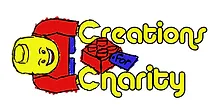What is the color of the character's head?
Refer to the image and answer the question using a single word or phrase.

Yellow